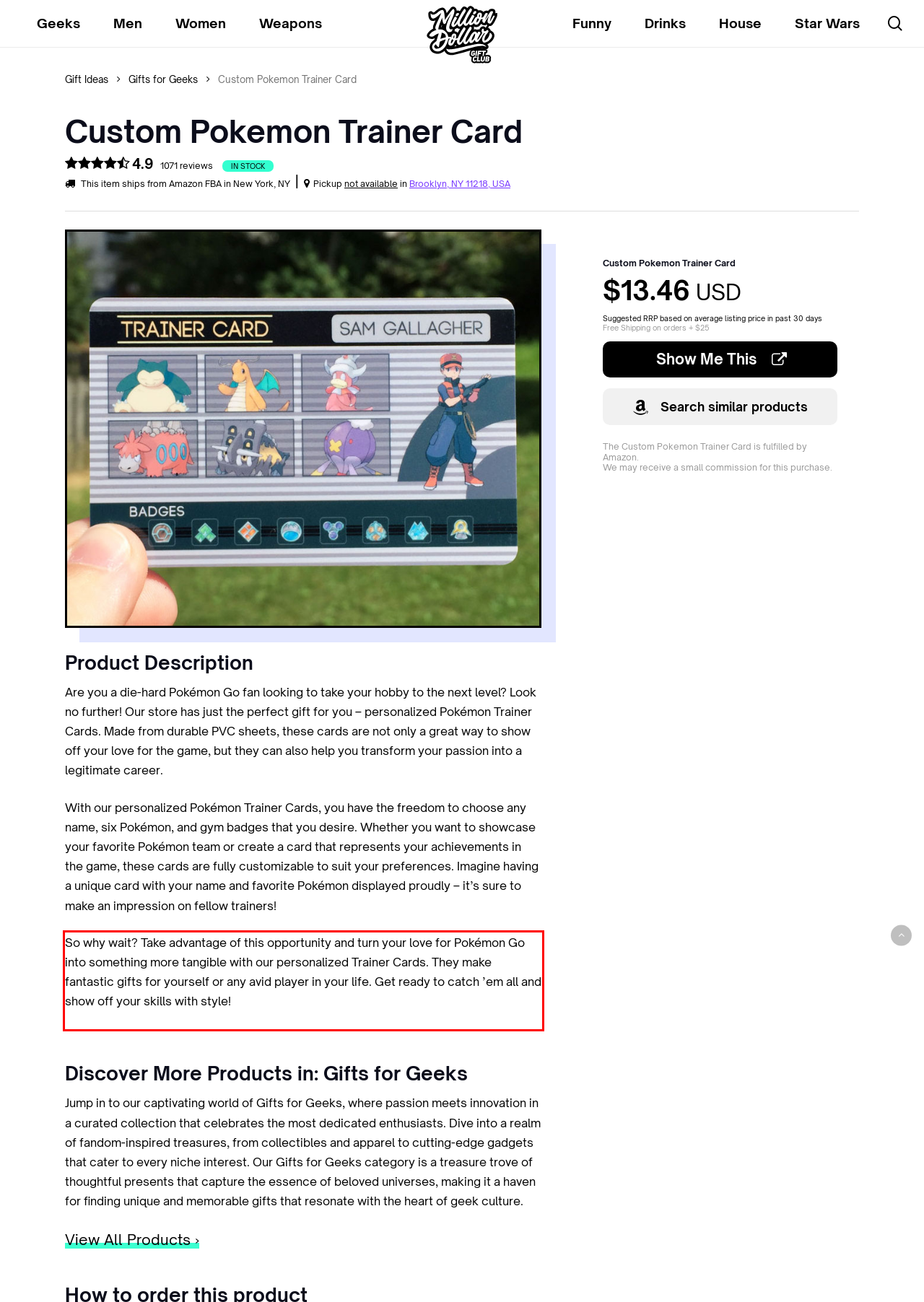Examine the webpage screenshot and use OCR to obtain the text inside the red bounding box.

So why wait? Take advantage of this opportunity and turn your love for Pokémon Go into something more tangible with our personalized Trainer Cards. They make fantastic gifts for yourself or any avid player in your life. Get ready to catch ’em all and show off your skills with style!